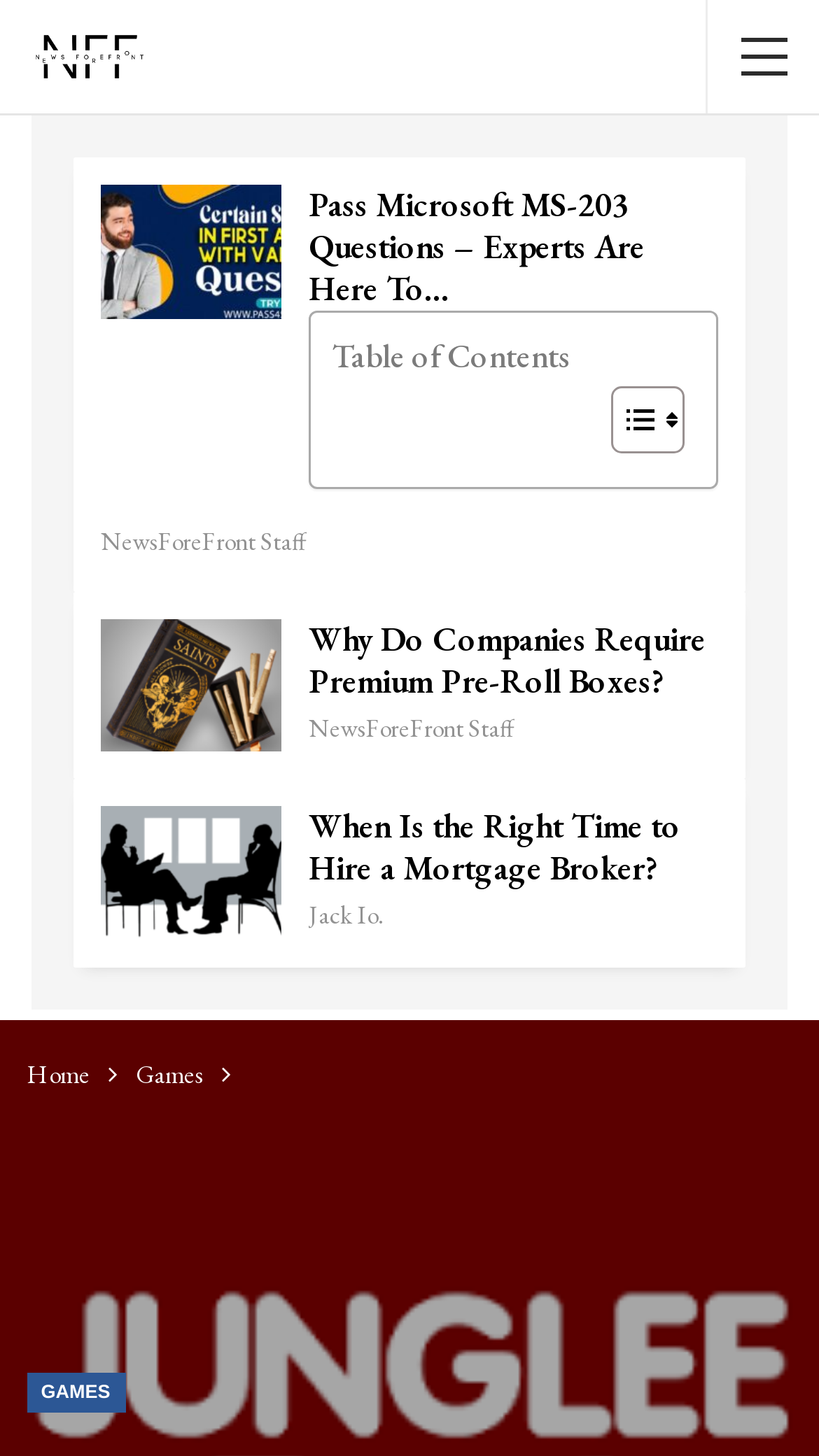Please indicate the bounding box coordinates for the clickable area to complete the following task: "Read the article 'When Is the Right Time to Hire a Mortgage Broker?'". The coordinates should be specified as four float numbers between 0 and 1, i.e., [left, top, right, bottom].

[0.377, 0.553, 0.831, 0.612]